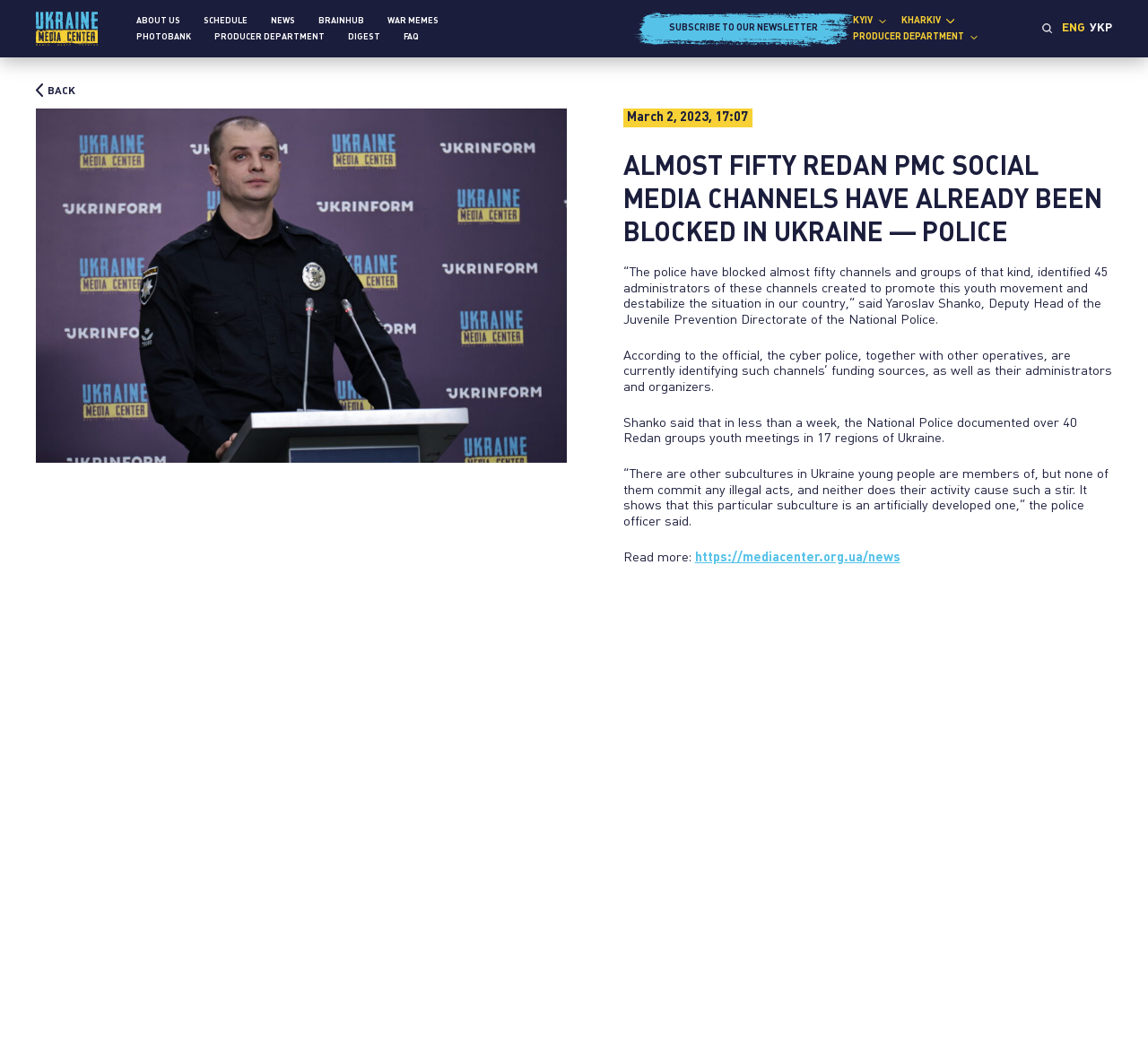Locate the primary headline on the webpage and provide its text.

ALMOST FIFTY REDAN PMC SOCIAL MEDIA CHANNELS HAVE ALREADY BEEN BLOCKED IN UKRAINE — POLICE